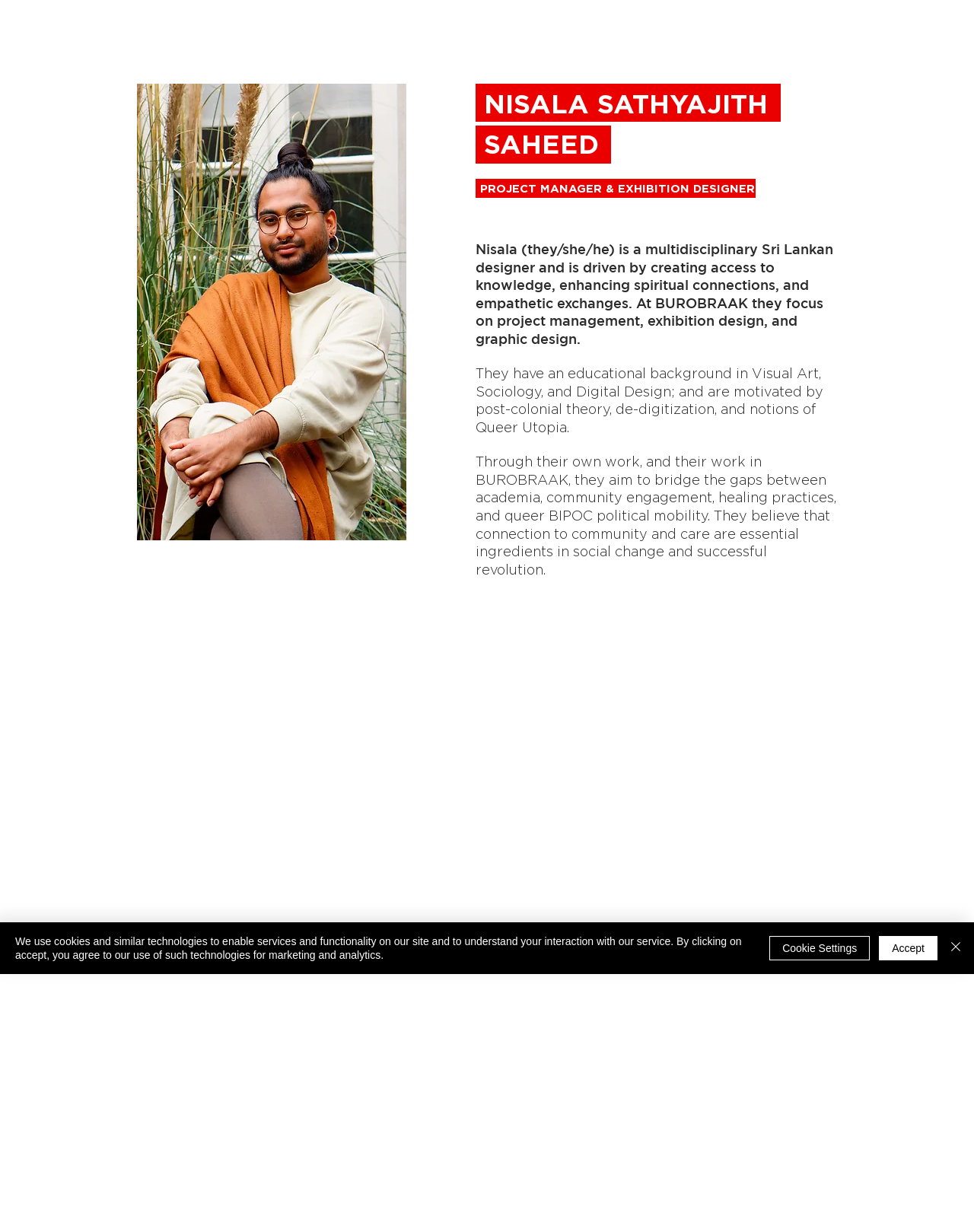Using the description: "ABOUT", determine the UI element's bounding box coordinates. Ensure the coordinates are in the format of four float numbers between 0 and 1, i.e., [left, top, right, bottom].

[0.396, 0.762, 0.471, 0.78]